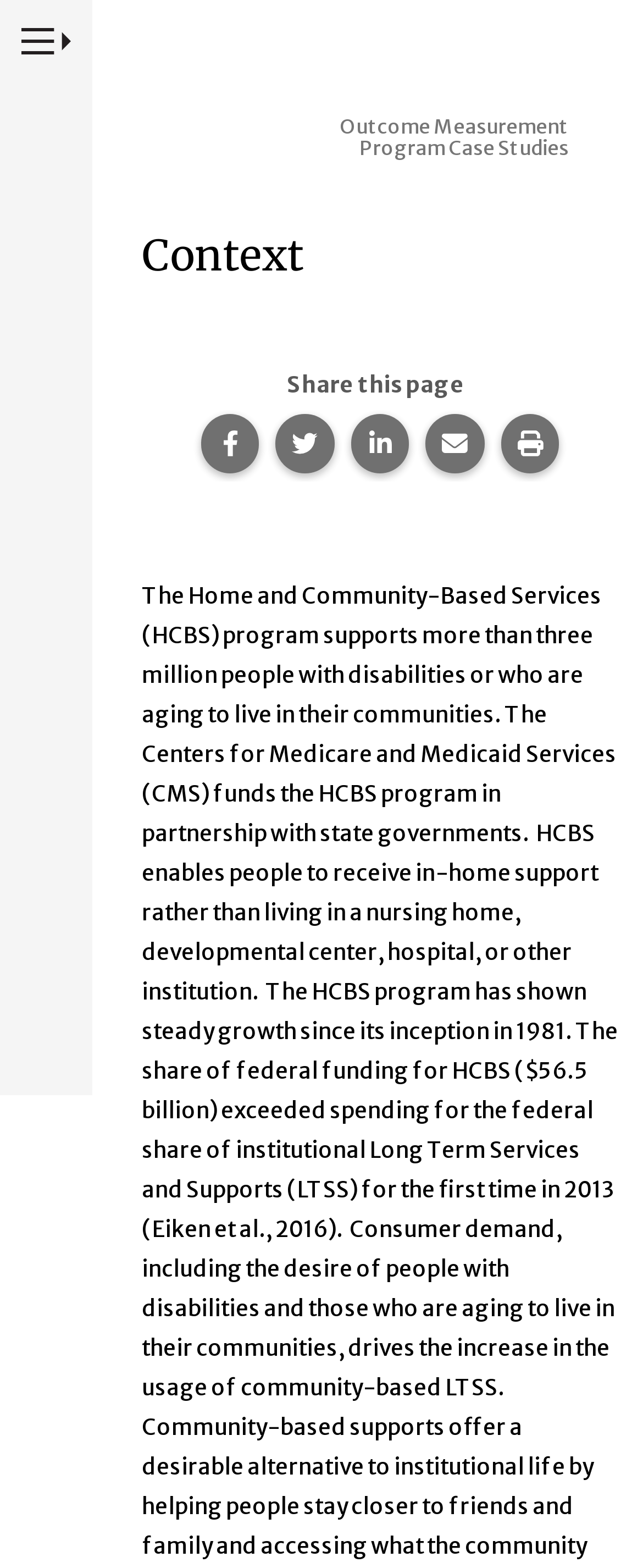Respond with a single word or phrase:
What is the first heading on the webpage?

Outcome Measurement Program Case Studies